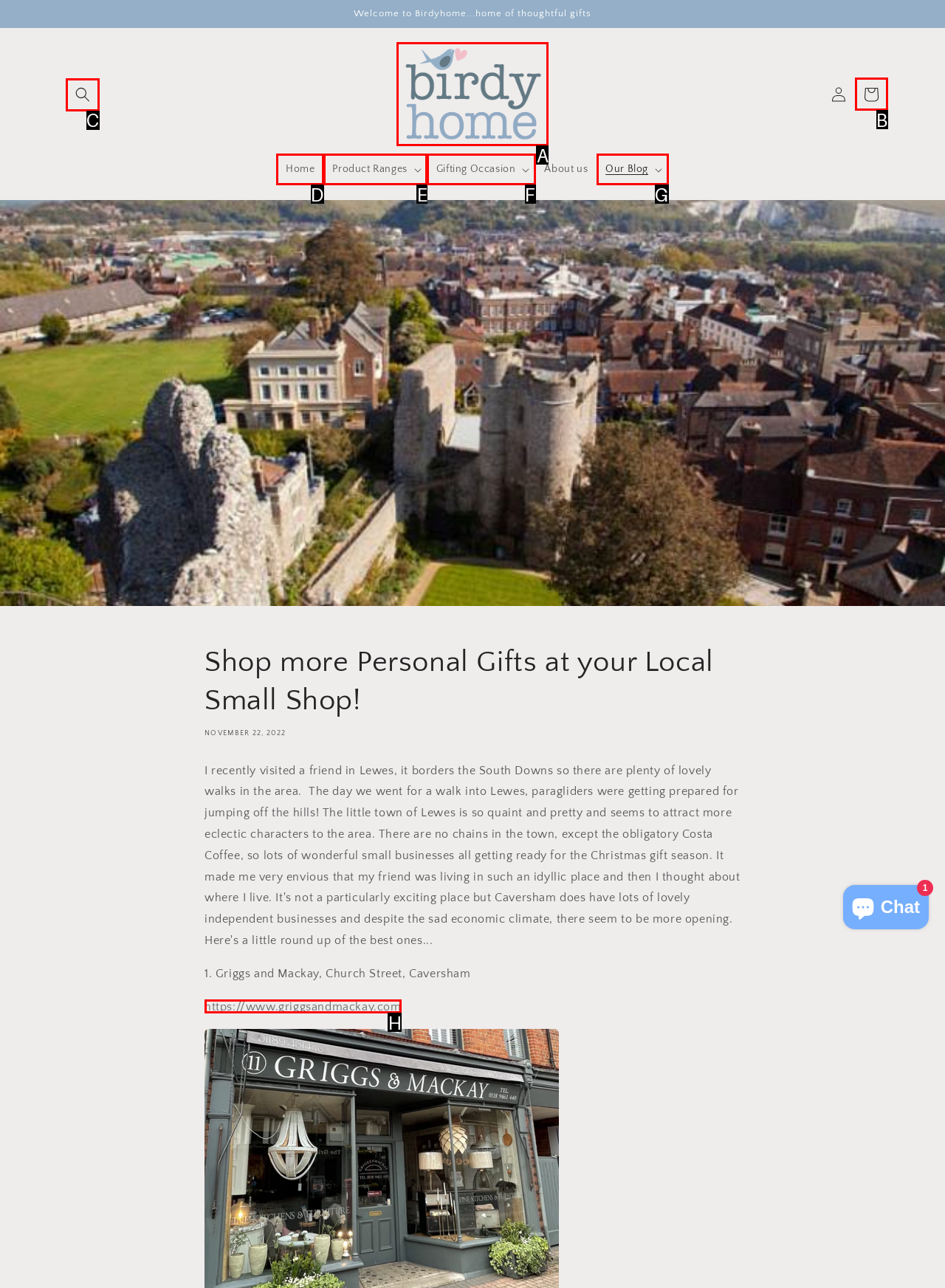Which HTML element should be clicked to perform the following task: Search for gifts
Reply with the letter of the appropriate option.

C